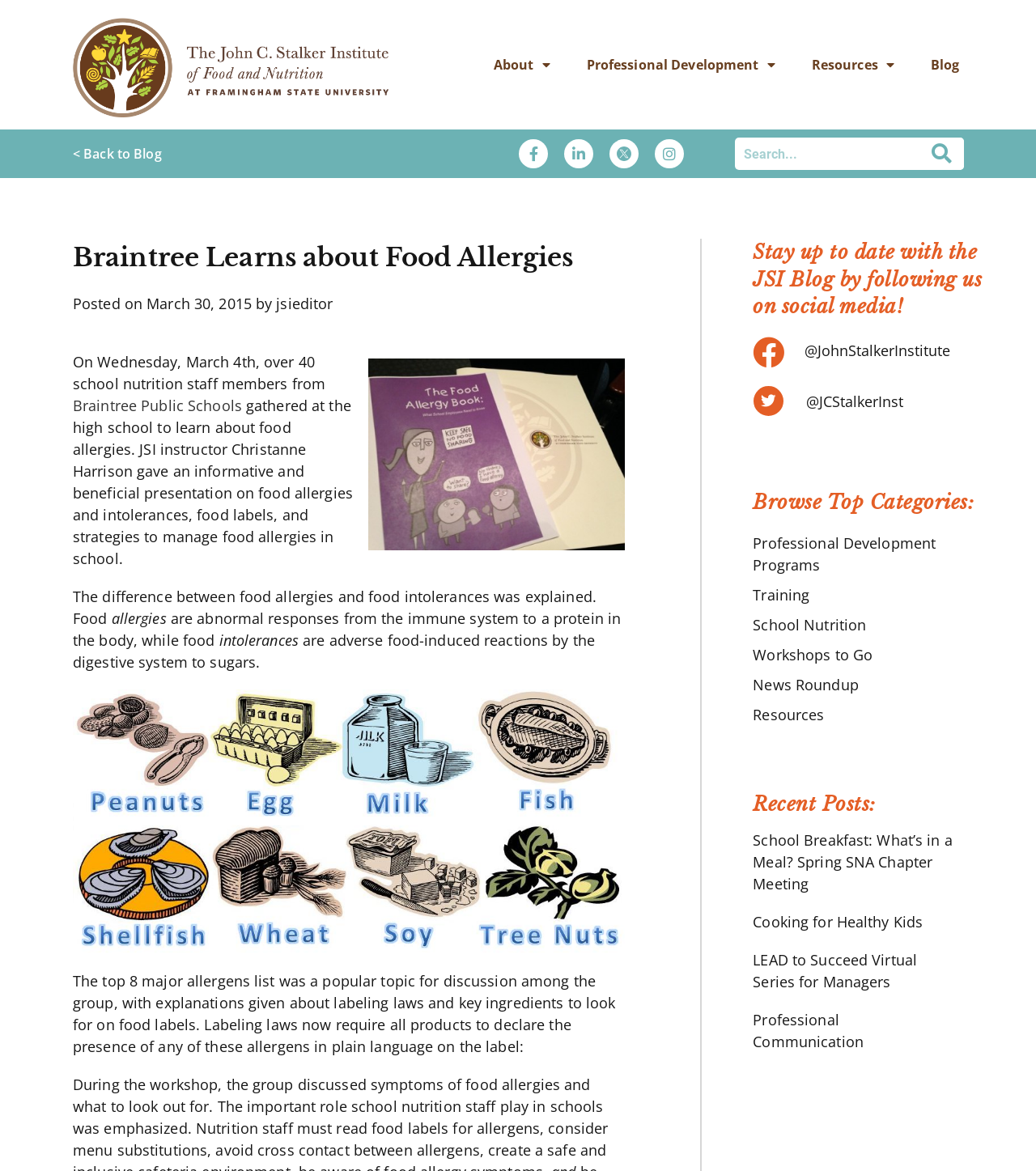Please locate the bounding box coordinates of the element that should be clicked to achieve the given instruction: "Visit the 'Blog' page".

[0.883, 0.038, 0.942, 0.073]